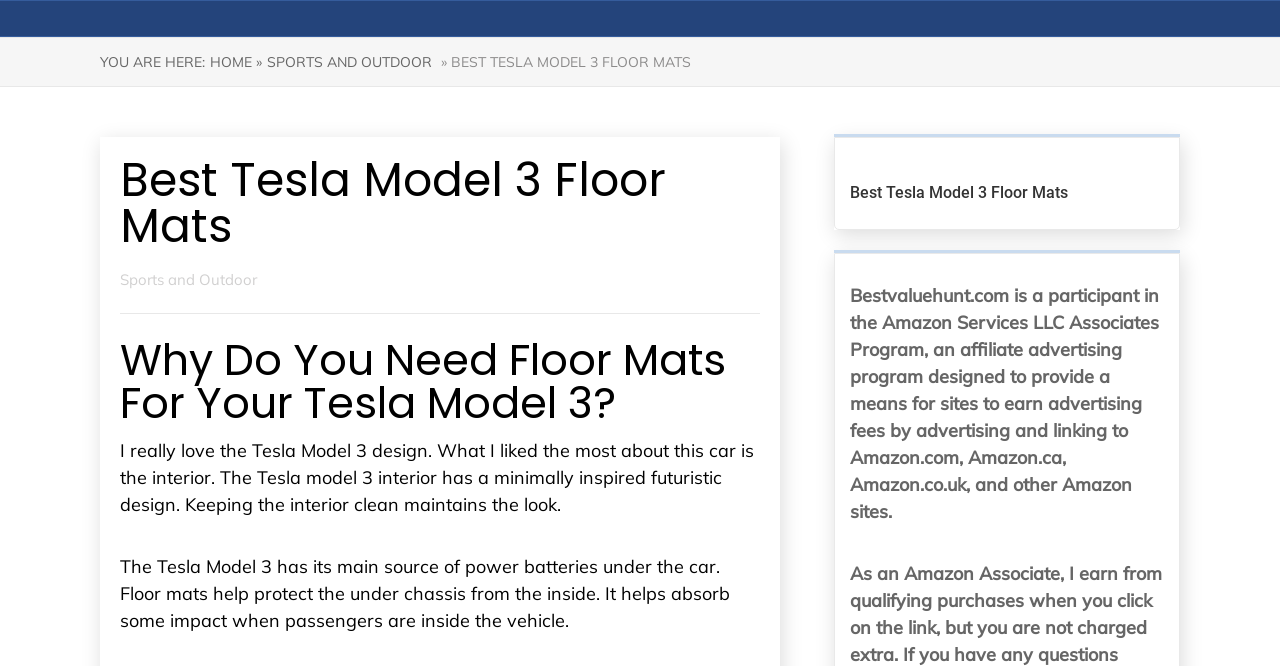Use a single word or phrase to respond to the question:
What is the purpose of floor mats in a Tesla Model 3?

Protect under chassis